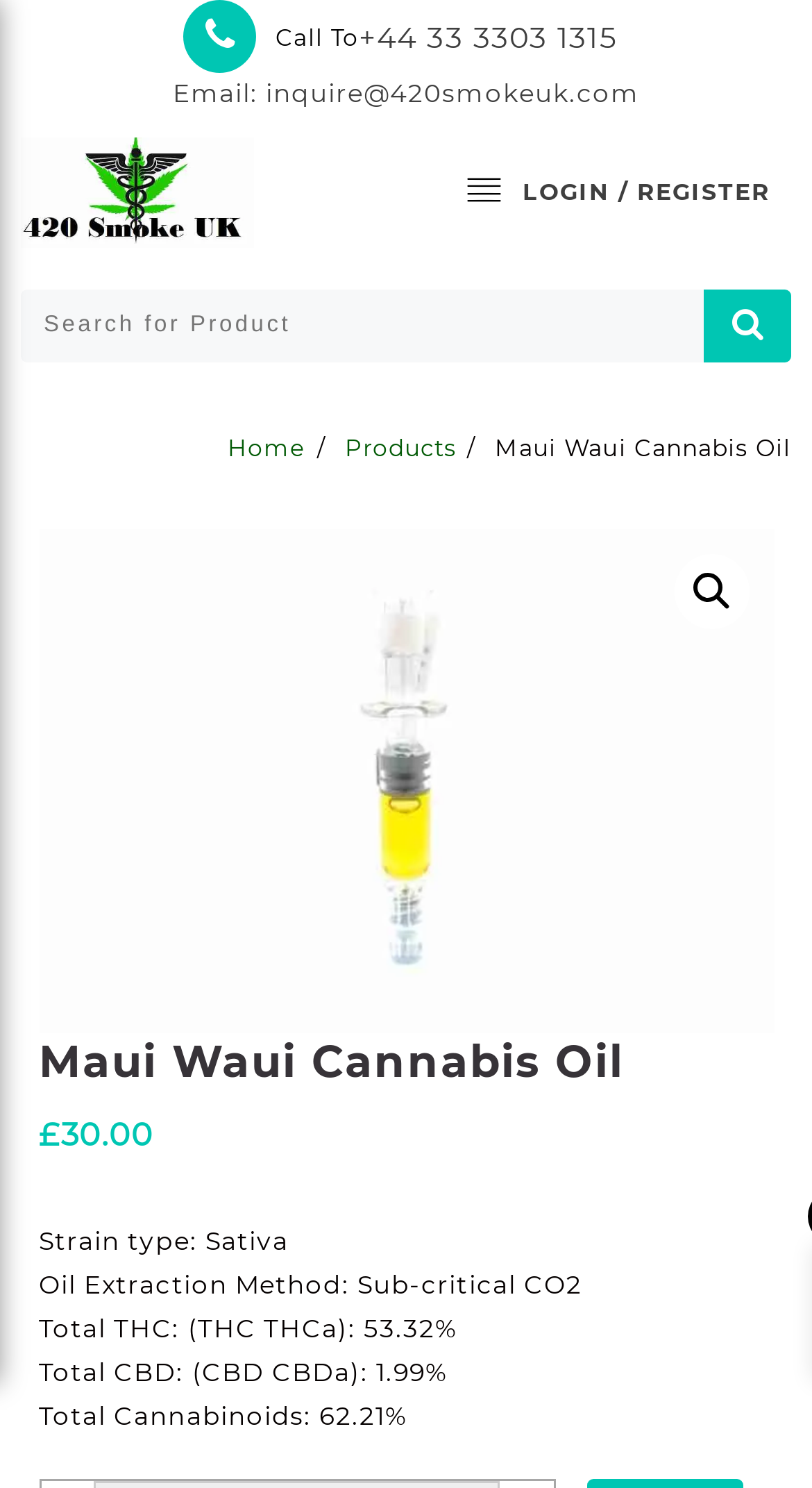Please reply to the following question using a single word or phrase: 
What is the price of Maui Waui Cannabis Oil?

£30.00